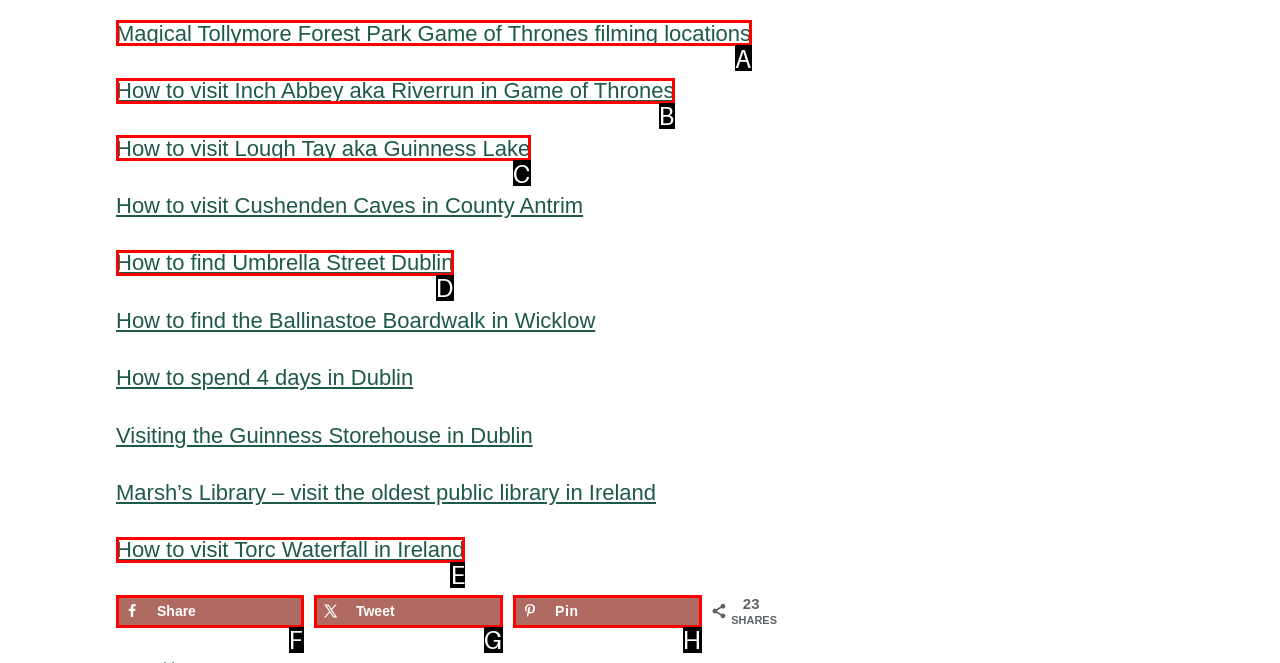From the available options, which lettered element should I click to complete this task: View Torc Waterfall in Ireland?

E